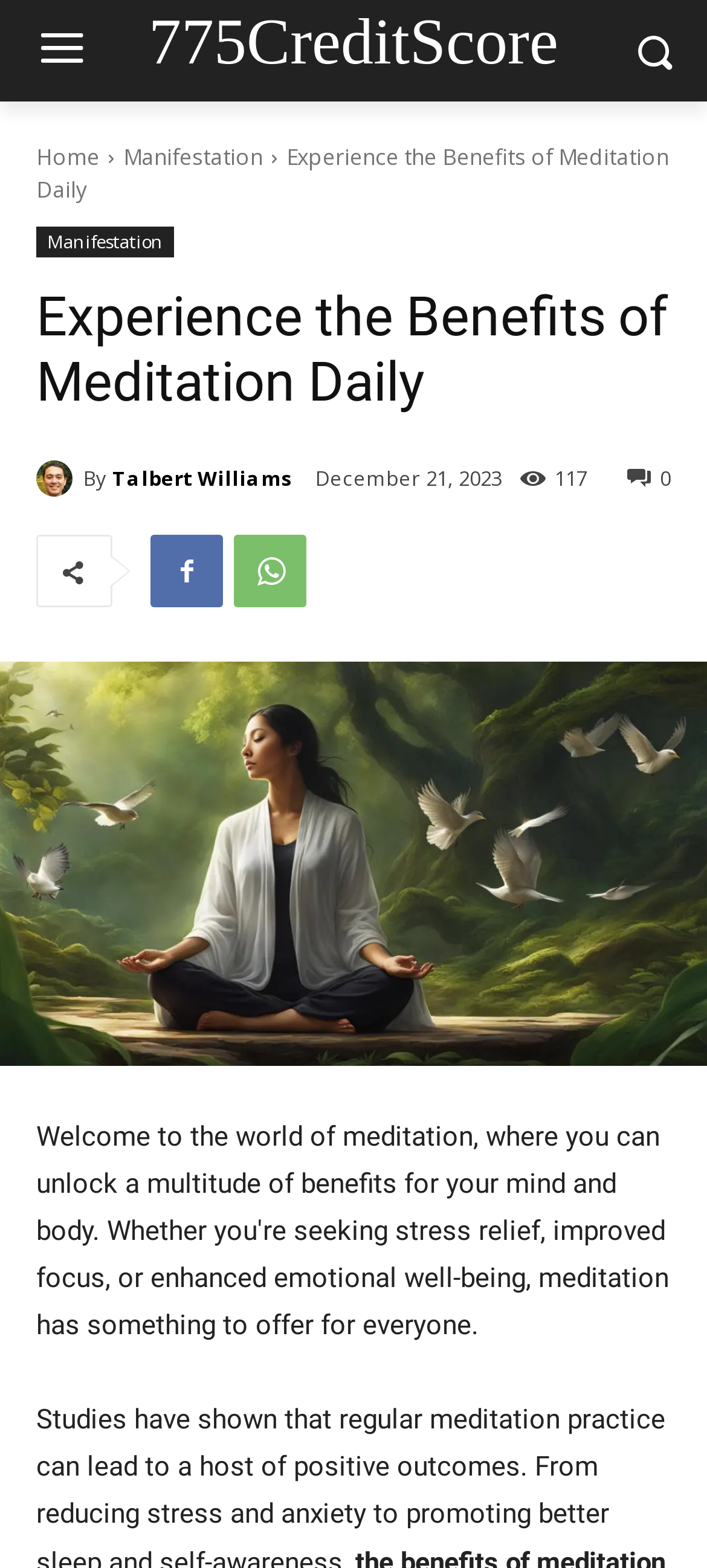Please mark the bounding box coordinates of the area that should be clicked to carry out the instruction: "View the 'Manifestation' page".

[0.174, 0.09, 0.372, 0.11]